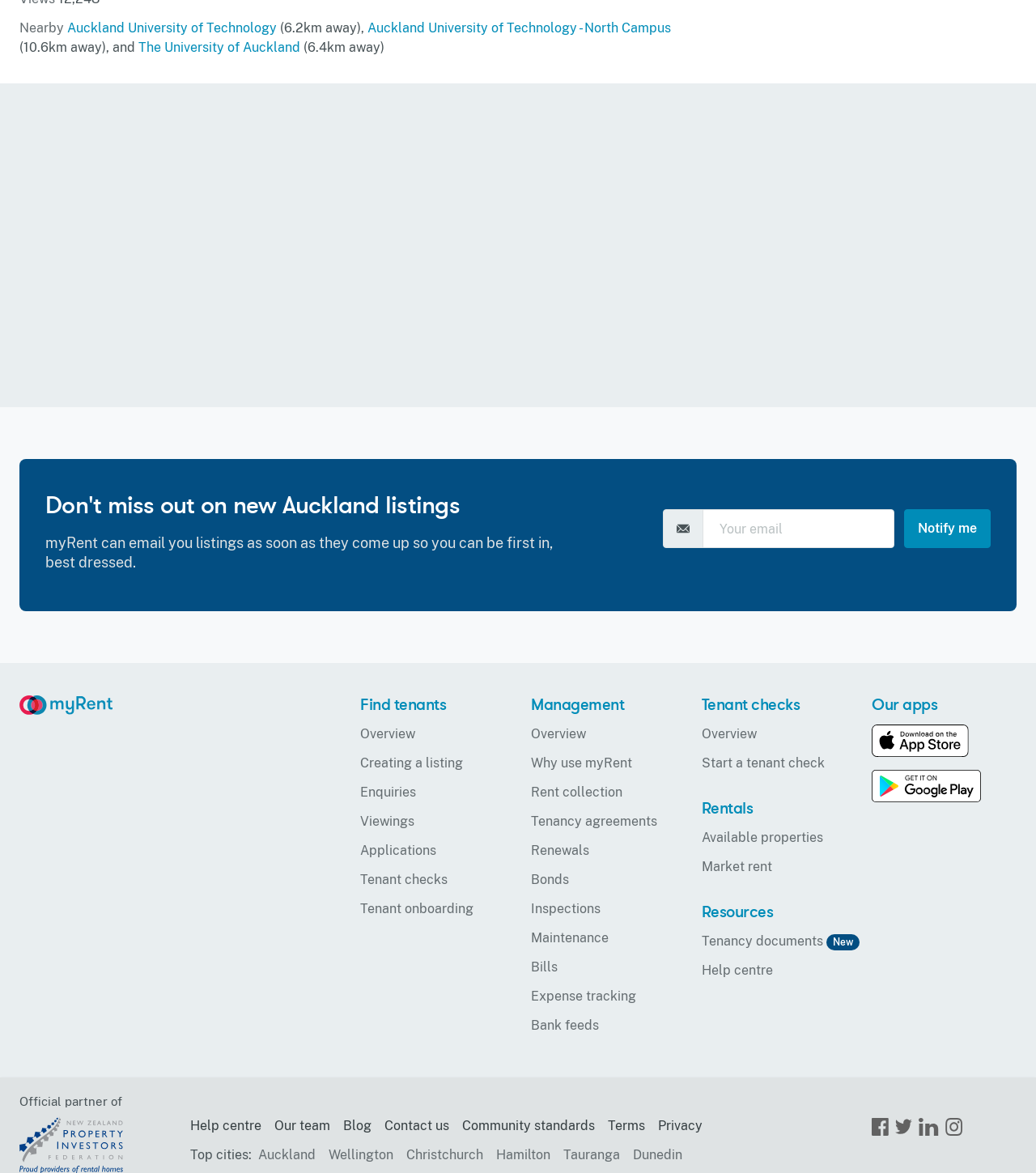What is the purpose of the 'Notify me' button?
Give a detailed explanation using the information visible in the image.

The 'Notify me' button is located next to a textbox labeled 'Email' and a static text element that says 'myRent can email you listings as soon as they come up so you can be first in, best dressed.' This suggests that the button is used to receive email notifications about new listings.